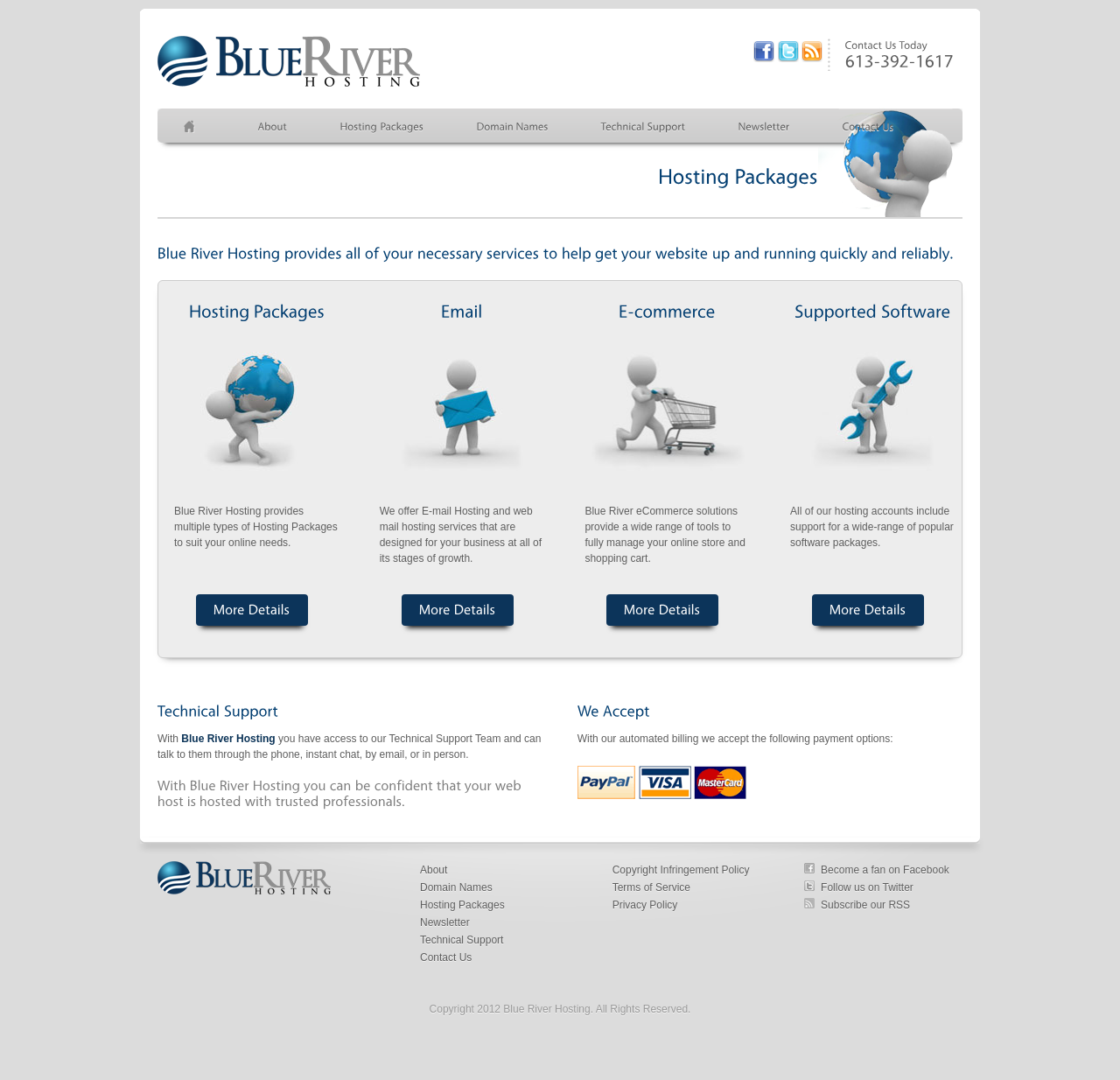Find the bounding box coordinates for the area you need to click to carry out the instruction: "Get more information about Email Hosting". The coordinates should be four float numbers between 0 and 1, indicated as [left, top, right, bottom].

[0.175, 0.55, 0.275, 0.58]